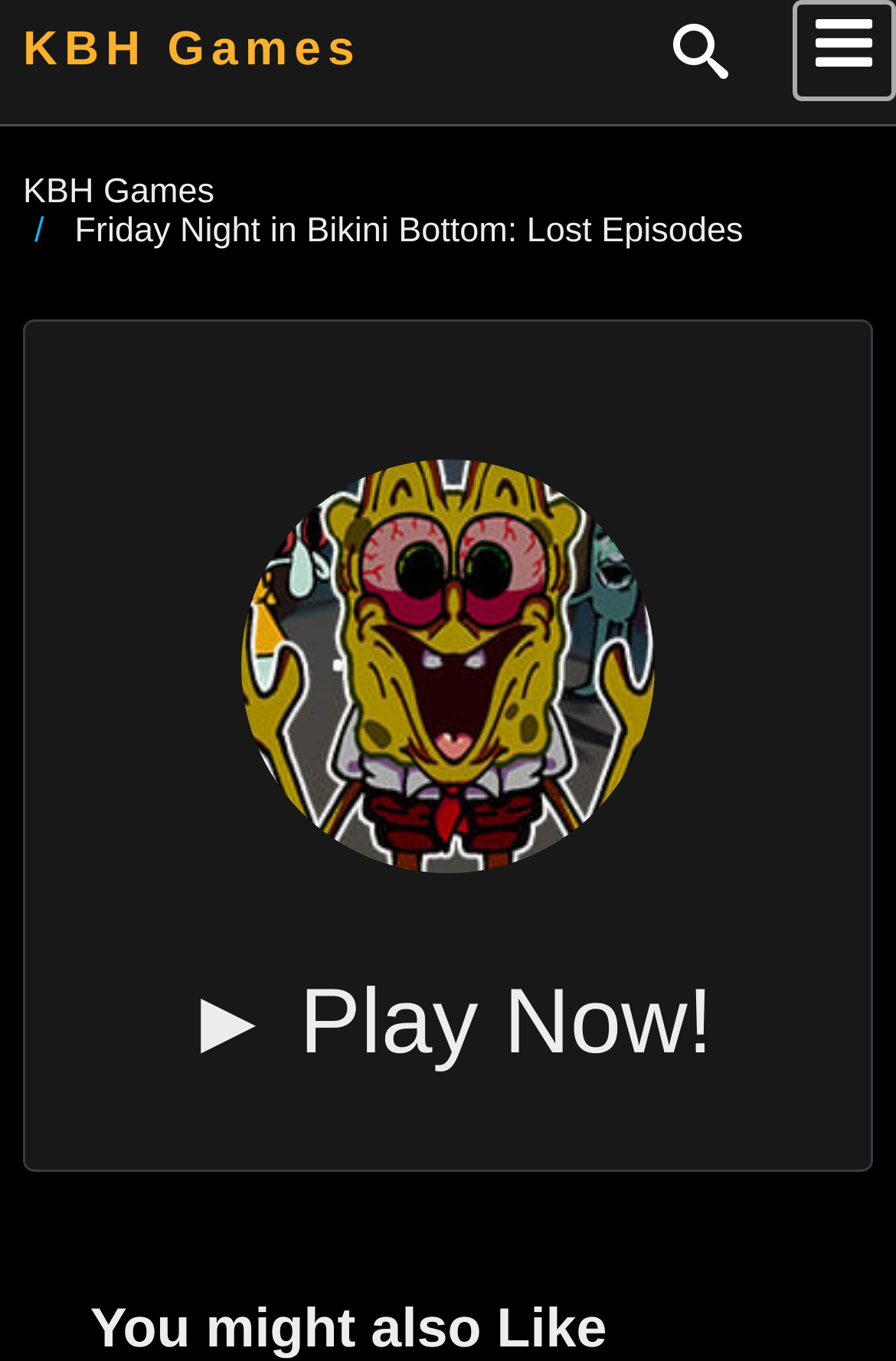From the given element description: "parent_node: KBH Games", find the bounding box for the UI element. Provide the coordinates as four float numbers between 0 and 1, in the order [left, top, right, bottom].

[0.885, 0.0, 1.0, 0.075]